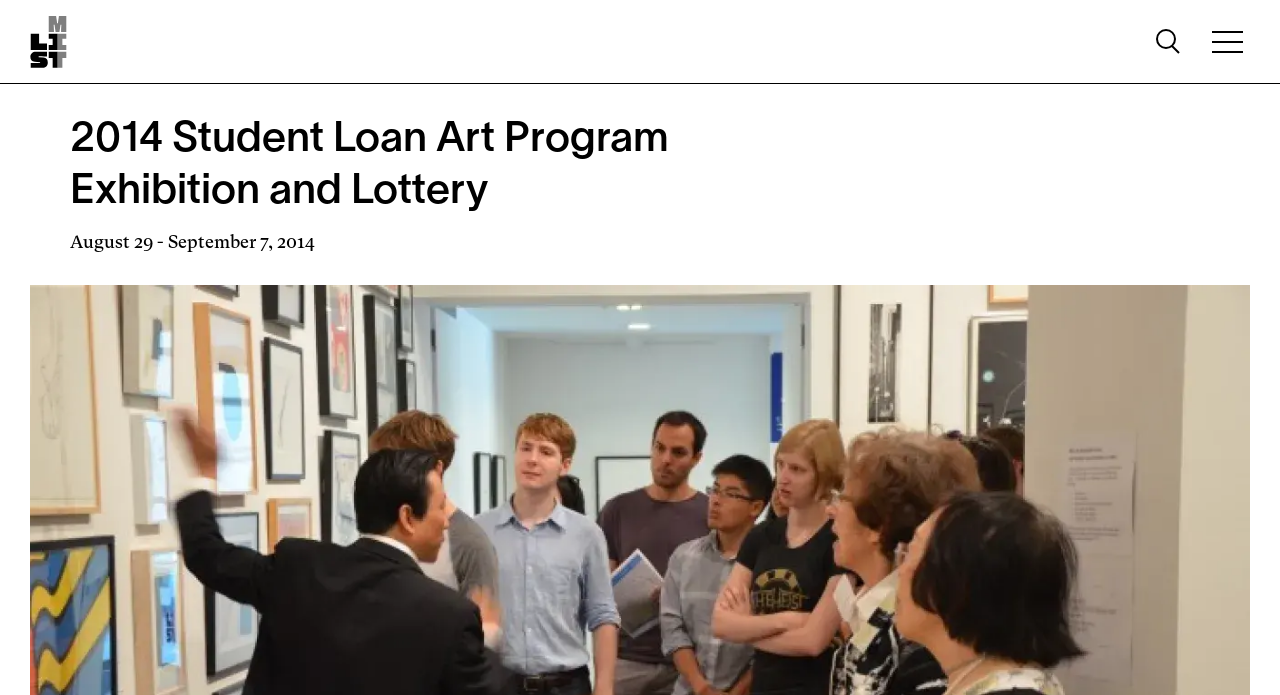Use the information in the screenshot to answer the question comprehensively: What is the duration of the exhibition?

The webpage provides the duration of the exhibition, which is from August 29 to September 7, 2014, as indicated by the time elements on the page.